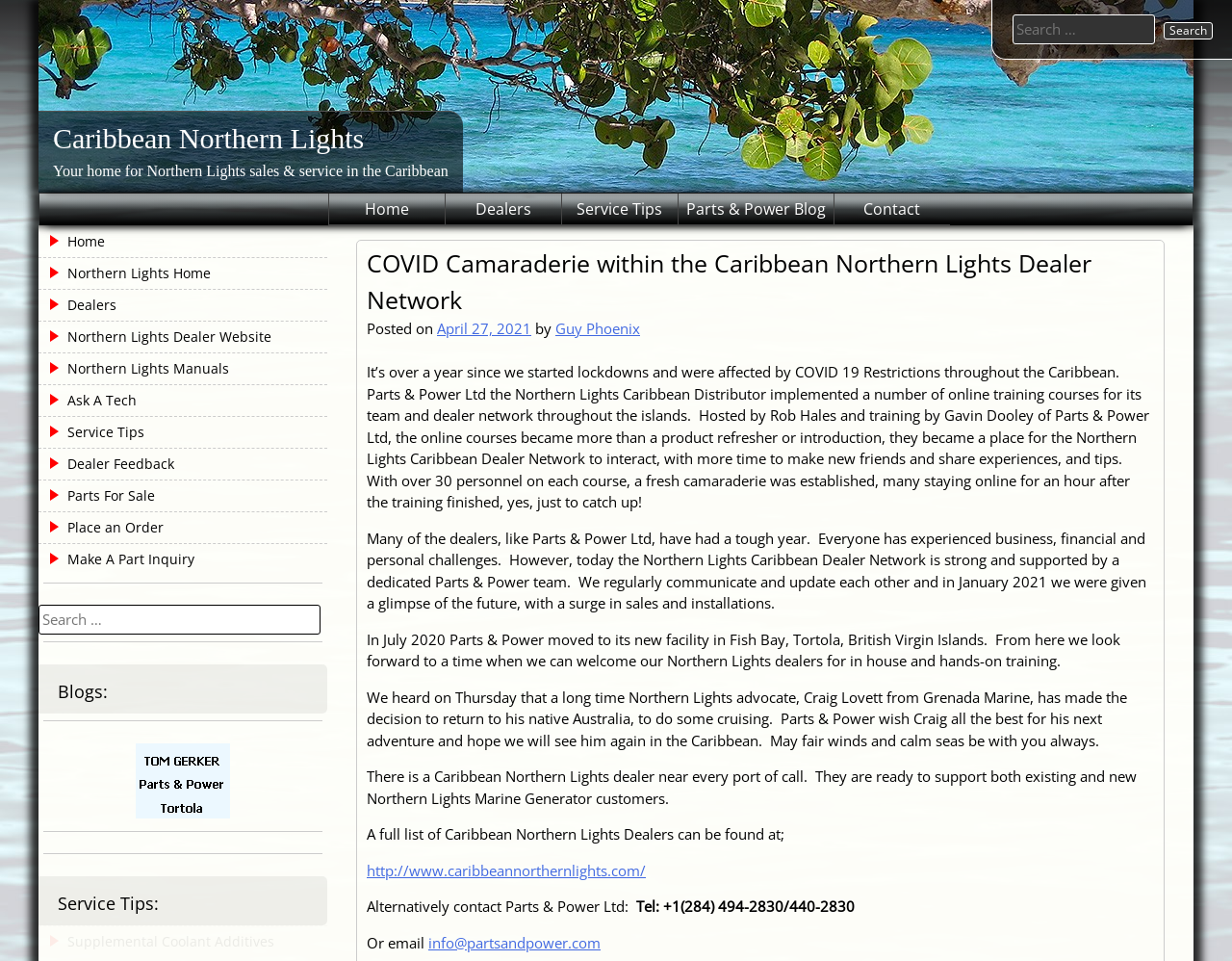What is the topic of the blog post?
Please provide a single word or phrase as the answer based on the screenshot.

COVID Camaraderie within the Caribbean Northern Lights Dealer Network